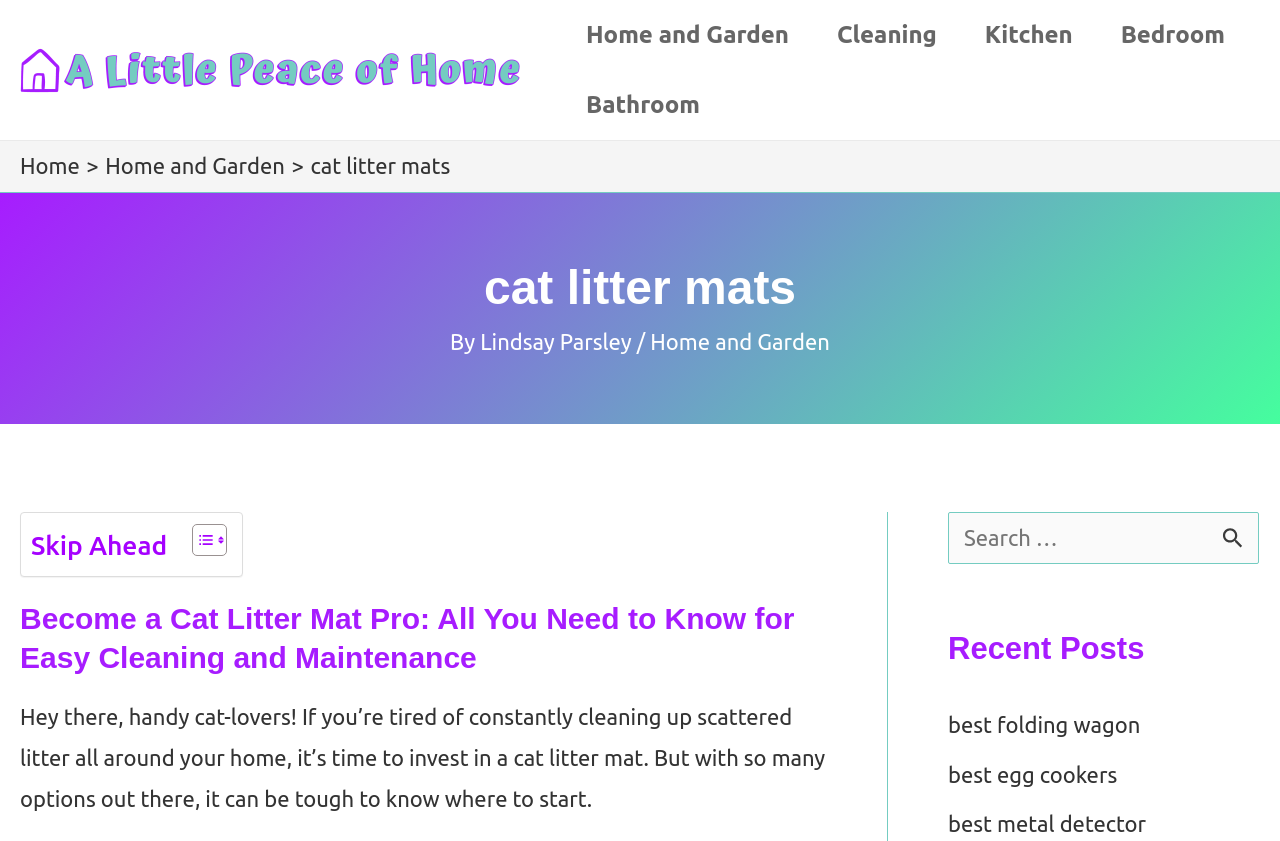Identify the bounding box coordinates for the region to click in order to carry out this instruction: "View Commitment letter". Provide the coordinates using four float numbers between 0 and 1, formatted as [left, top, right, bottom].

None